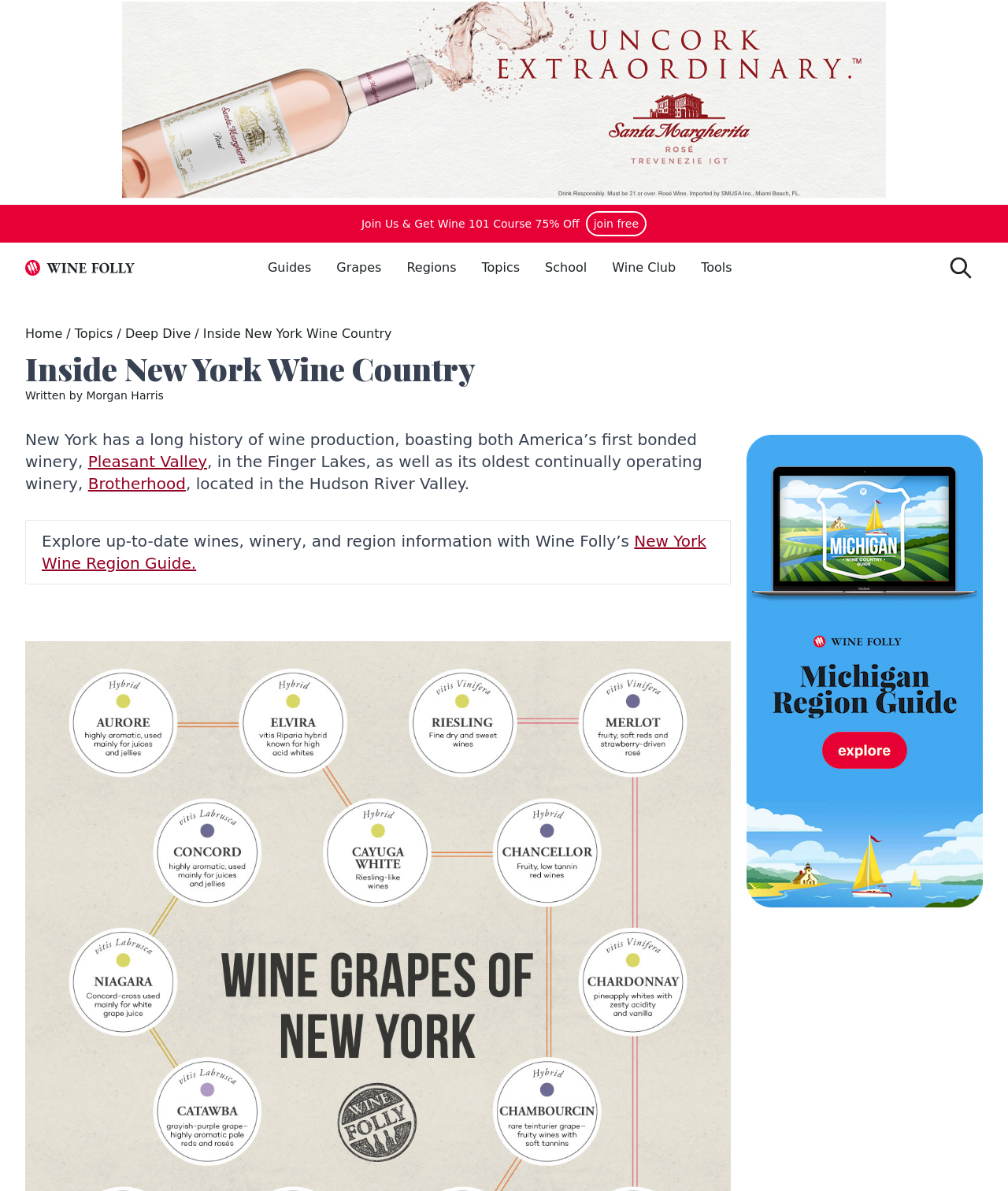Could you find the bounding box coordinates of the clickable area to complete this instruction: "Click the 'join free' button at the bottom"?

[0.856, 0.738, 0.946, 0.771]